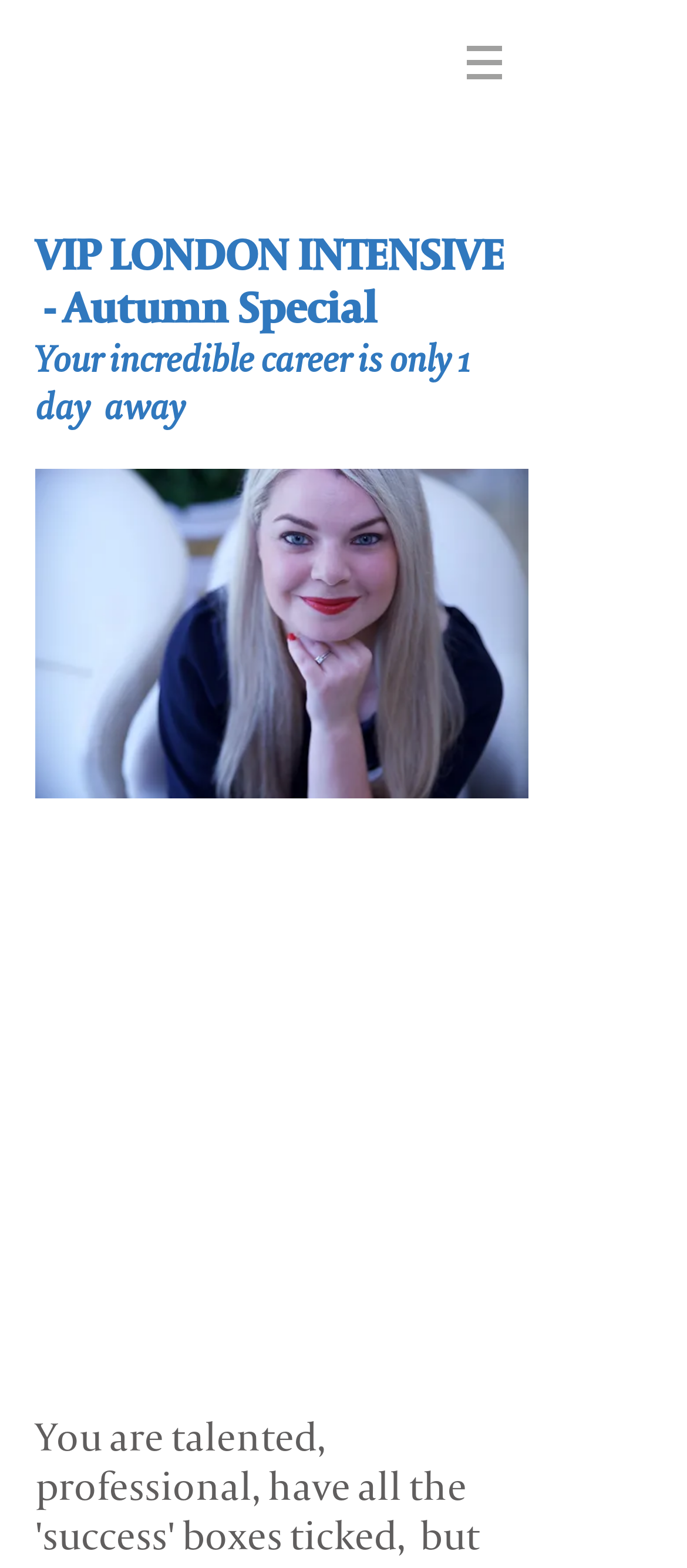Determine the main heading text of the webpage.

VIP LONDON INTENSIVE  - Autumn Special